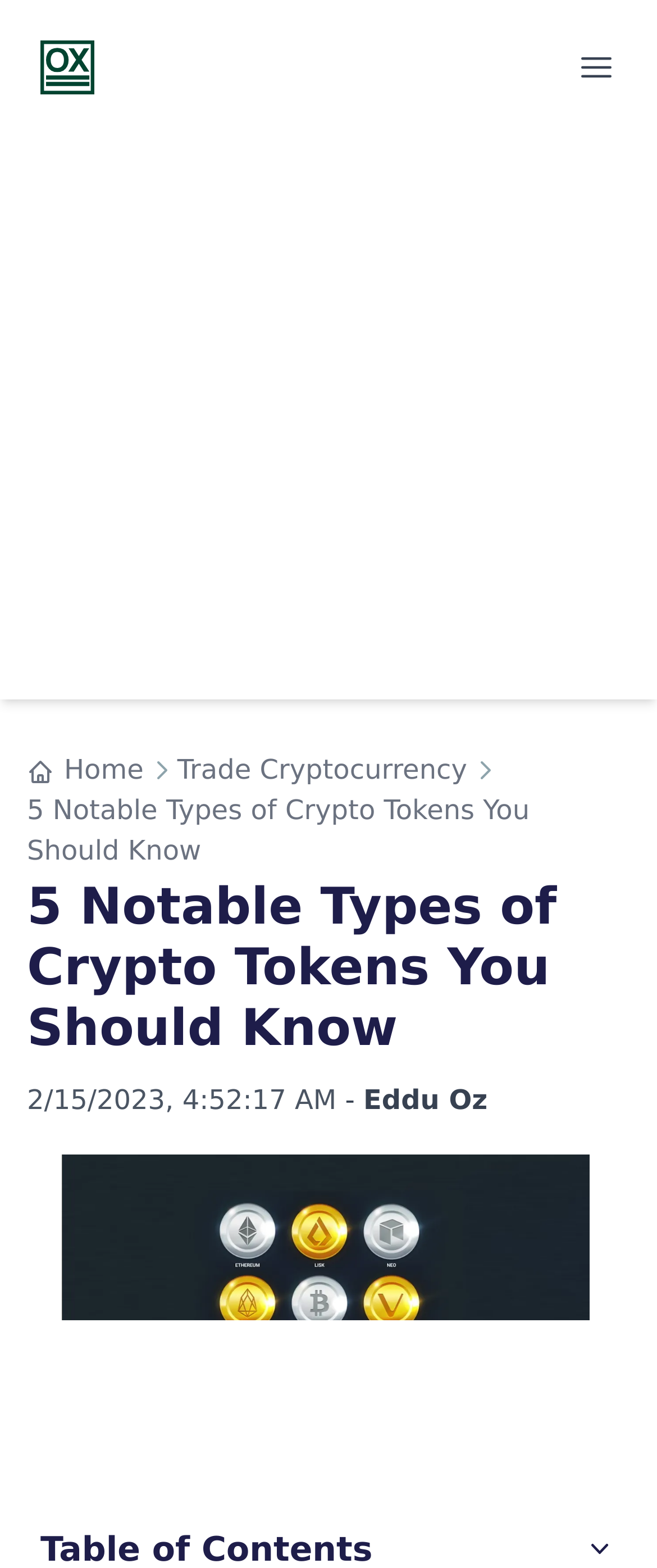Respond with a single word or short phrase to the following question: 
How many links are there in the navigation section?

3